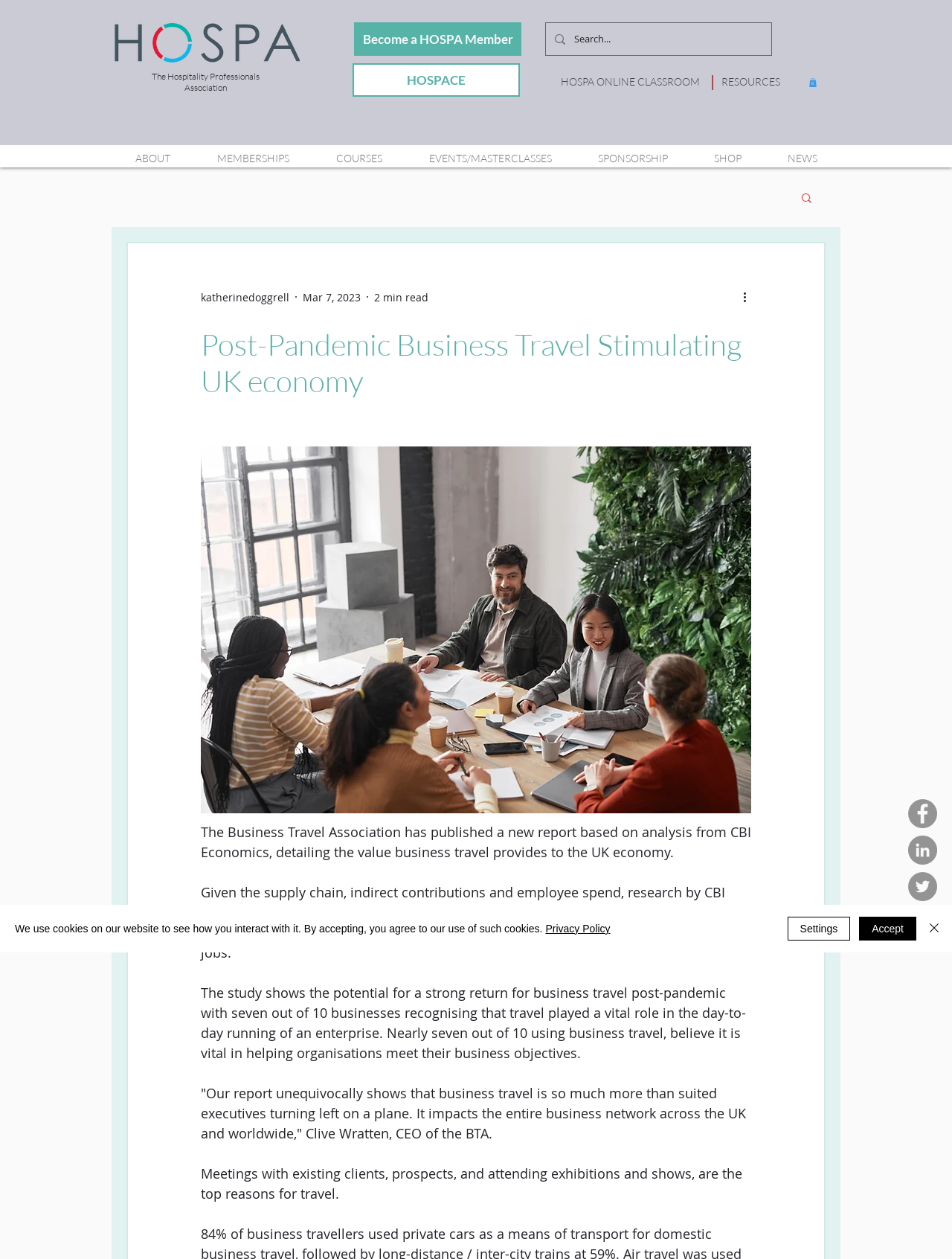What social media platforms does HOSPA have a presence on?
Relying on the image, give a concise answer in one word or a brief phrase.

Facebook, LinkedIn, Twitter, YouTube